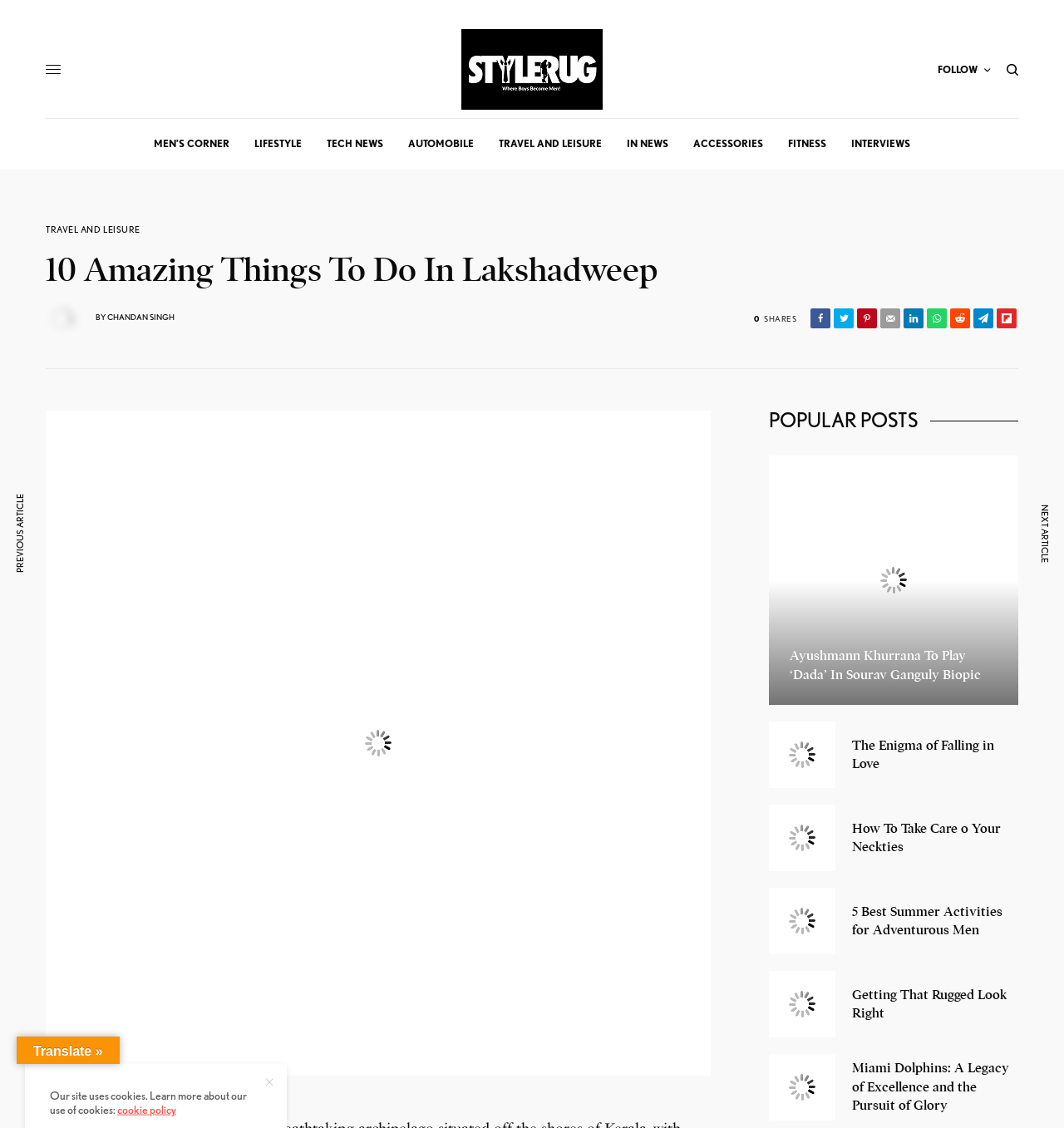What is the purpose of the image with the text 'Kavaratti, andaman and nimcobar islands, kochi ko Lakshadweep, Lakshadweep islands, Lakshadweep island, Lakshadweep tour packages, Lakshadweep tourism, Lakshadweep map, Lakshadweep airport, Lakshadweep capital,'?
Please describe in detail the information shown in the image to answer the question.

The image is likely used to illustrate the article about Lakshadweep islands, providing a visual representation of the topic.